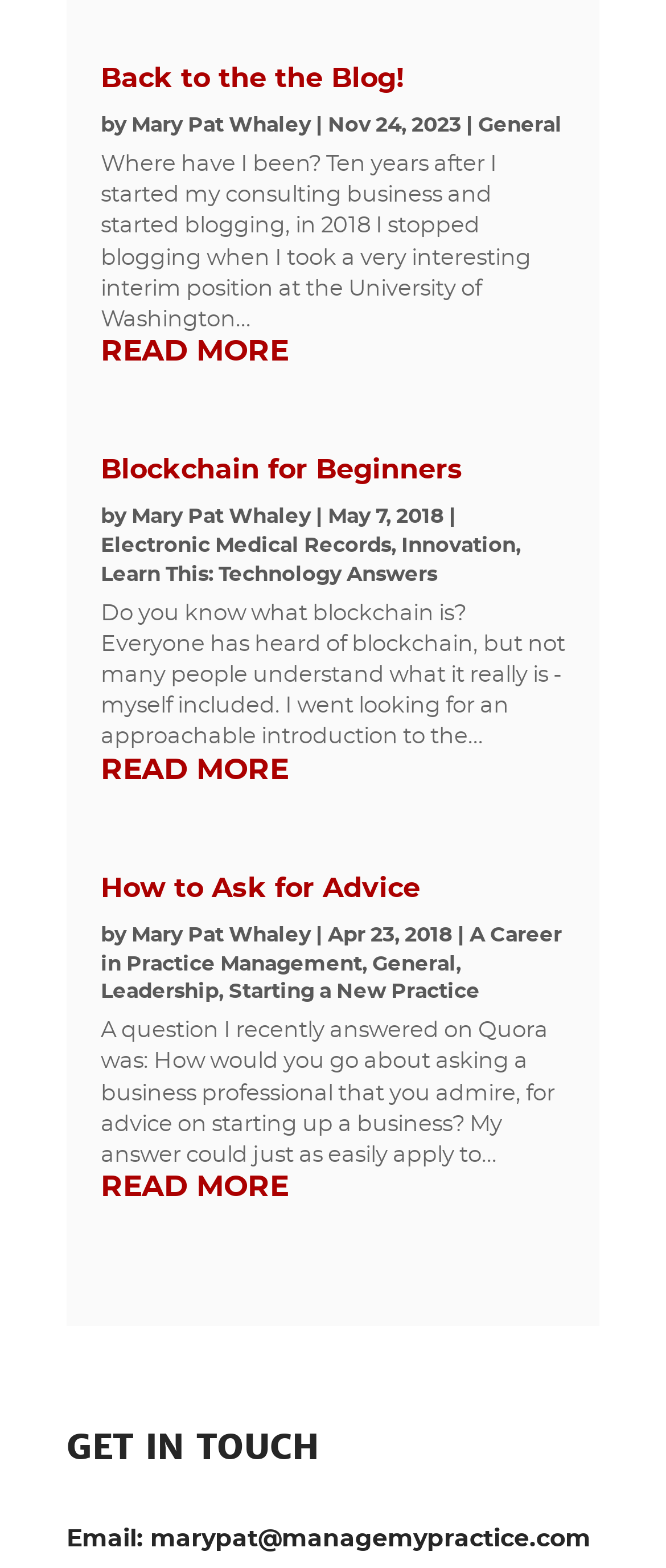Please provide a brief answer to the following inquiry using a single word or phrase:
How many articles are on this webpage?

3